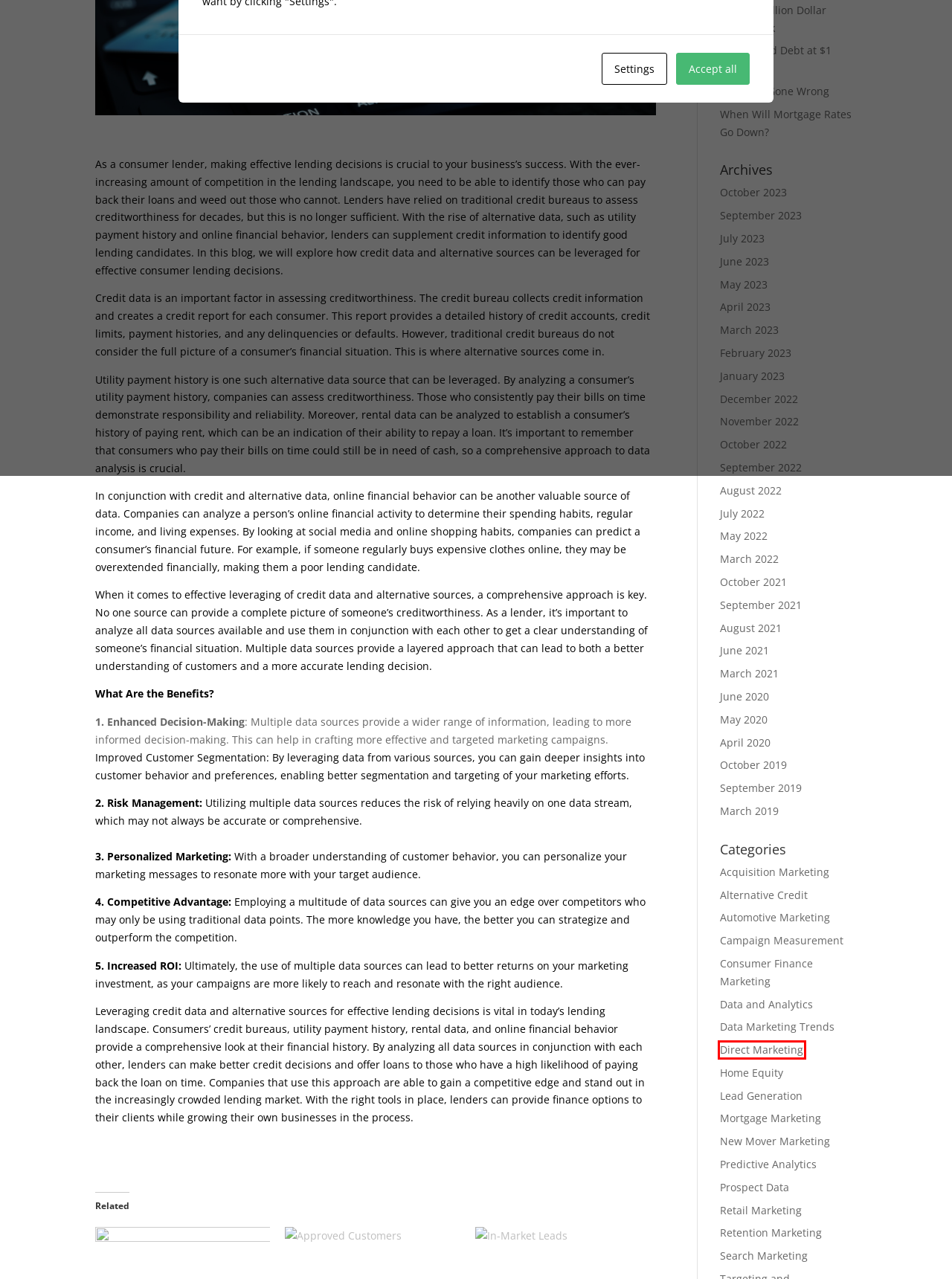Given a screenshot of a webpage with a red bounding box highlighting a UI element, determine which webpage description best matches the new webpage that appears after clicking the highlighted element. Here are the candidates:
A. Direct Marketing | Altair Data Resources
B. Prospect Data | Altair Data Resources
C. Retention Marketing | Altair Data Resources
D. Alternative Credit | Altair Data Resources
E. Mortgage Marketing | Altair Data Resources
F. New Mover Marketing | Altair Data Resources
G. Acquisition Marketing | Altair Data Resources
H. Credit Card Debt at $1 trillion!! | Altair Data Resources

A